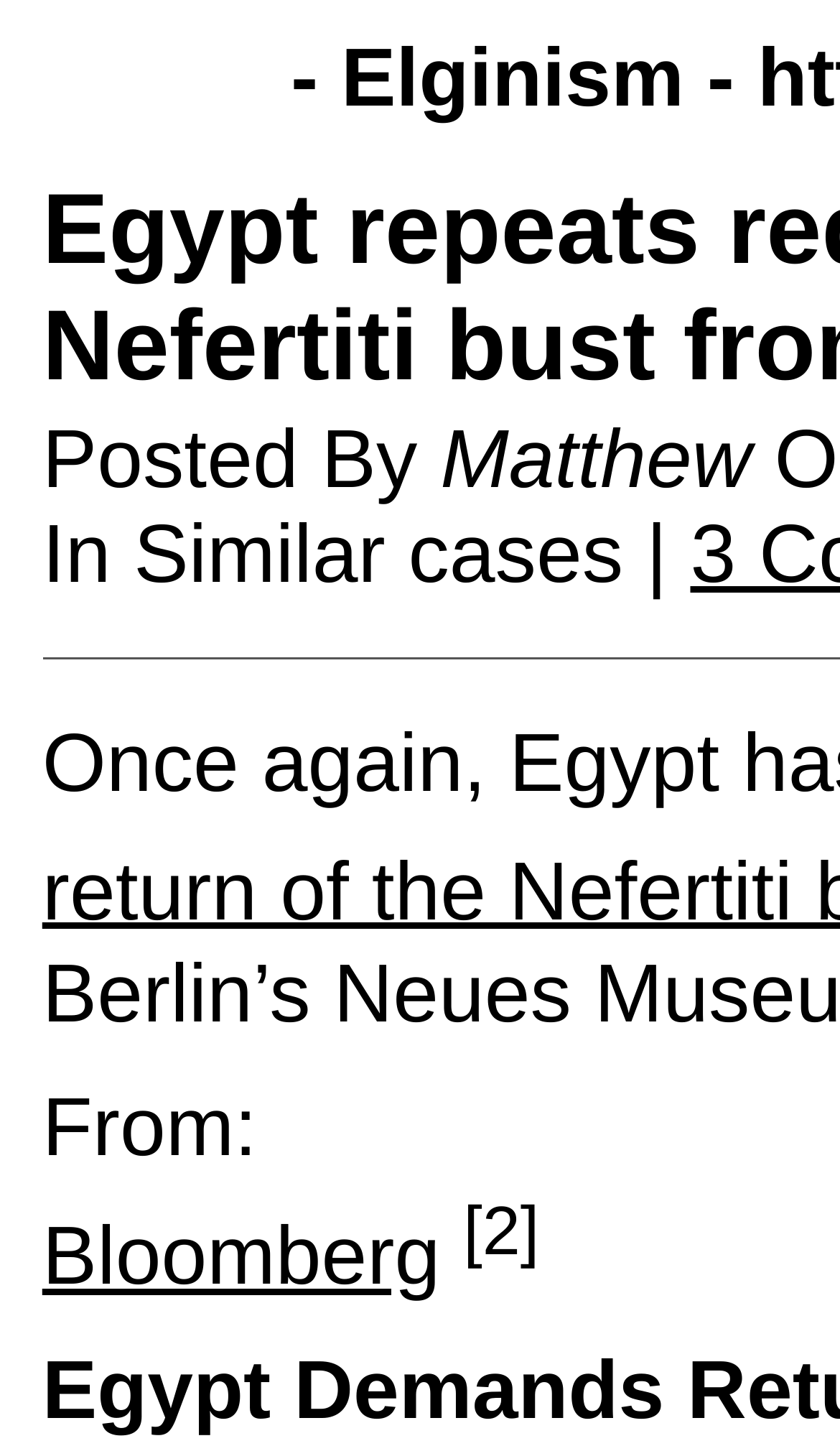Please identify the primary heading of the webpage and give its text content.

Egypt repeats request for return of Nefertiti bust from Germany